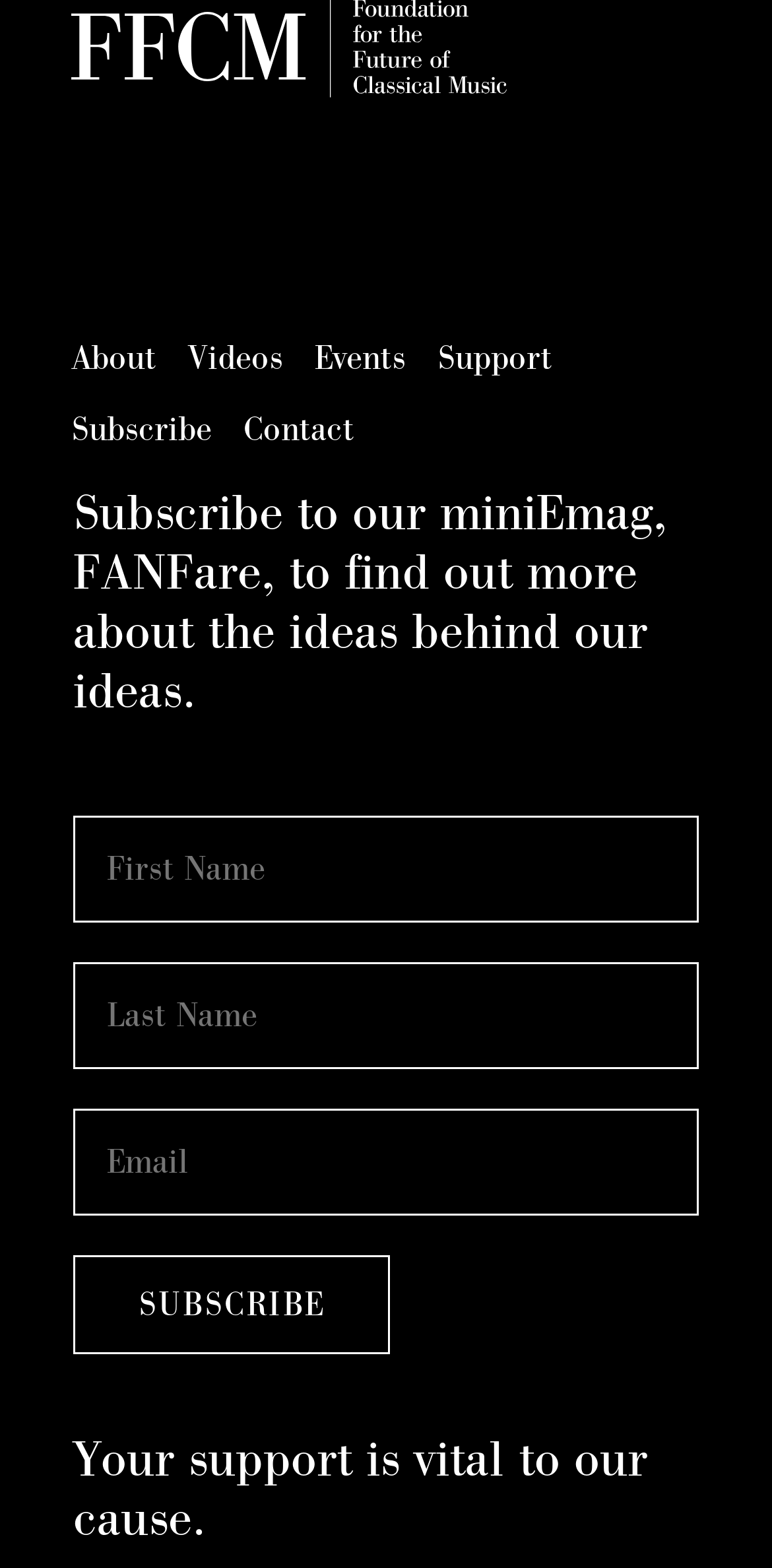Locate the bounding box coordinates of the area that needs to be clicked to fulfill the following instruction: "Enter text in the first textbox". The coordinates should be in the format of four float numbers between 0 and 1, namely [left, top, right, bottom].

[0.095, 0.52, 0.905, 0.588]